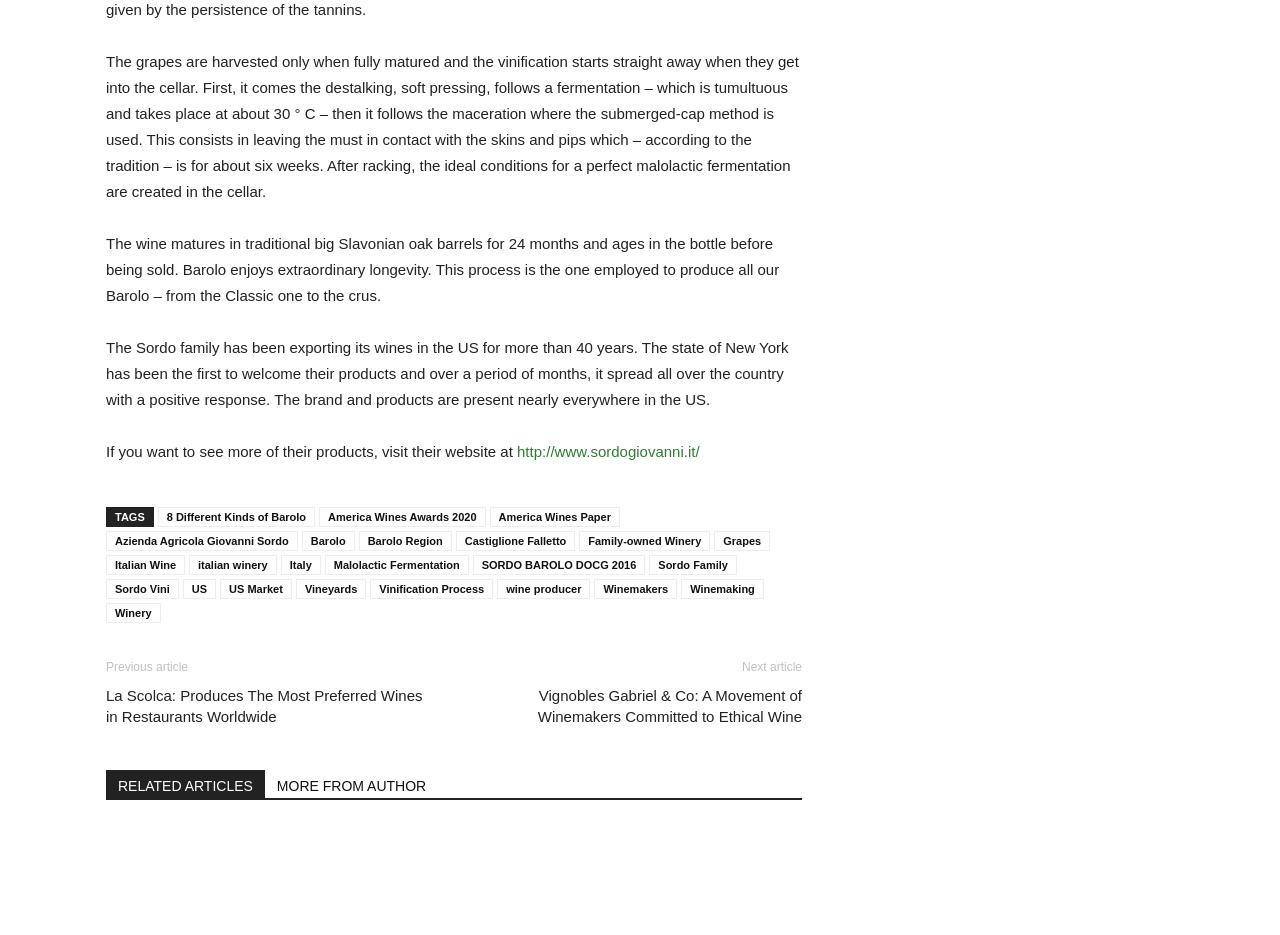Identify the bounding box of the HTML element described here: "8 Different Kinds of Barolo". Provide the coordinates as four float numbers between 0 and 1: [left, top, right, bottom].

[0.123, 0.543, 0.246, 0.564]